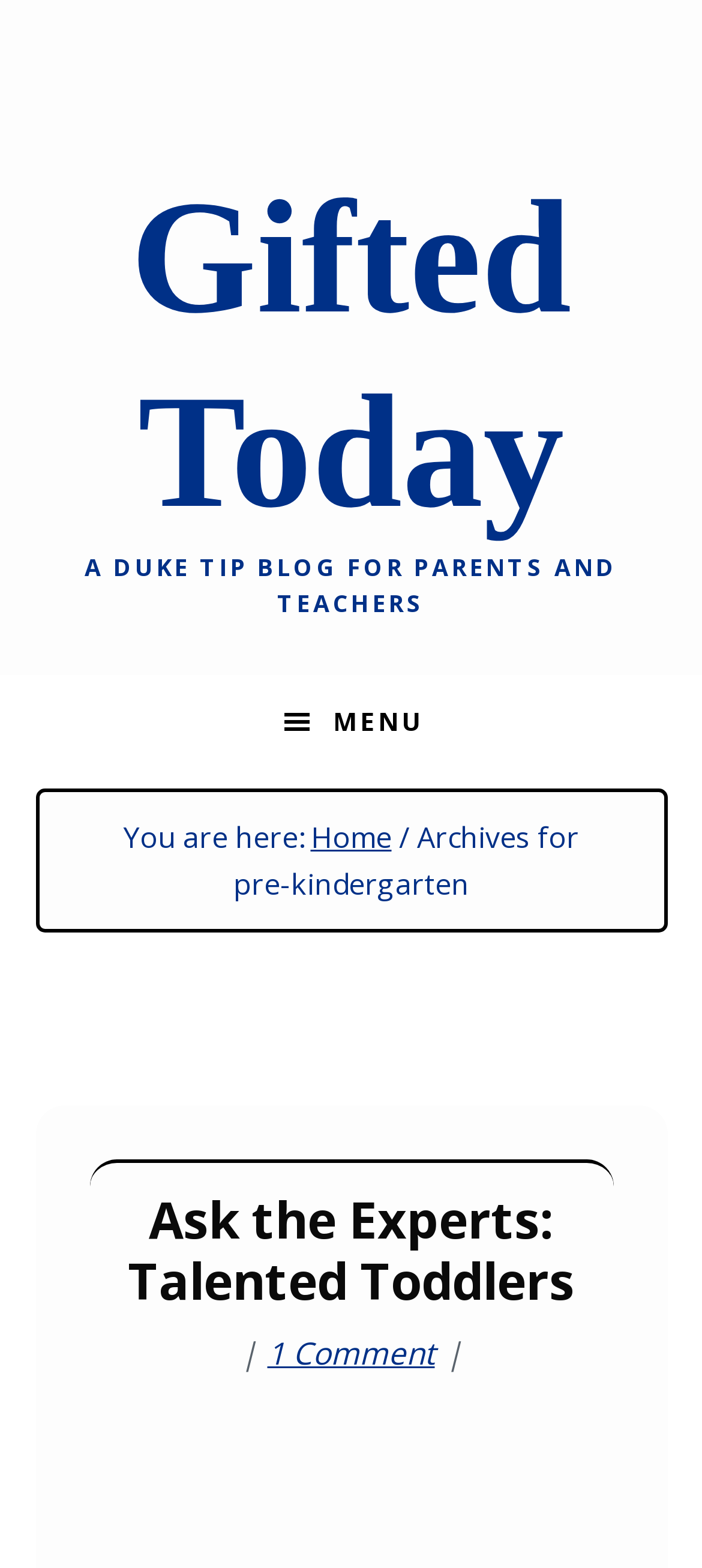Create an elaborate caption for the webpage.

The webpage is about a blog focused on pre-kindergarten education, specifically for gifted children. At the top left corner, there are two links, "Skip to primary navigation" and "Skip to main content", which are likely accessibility features. 

Below these links, there is a prominent link to "Gifted Today" in the top center of the page, which may be the blog's title or logo. Next to it, there is a static text describing the blog as "A DUKE TIP BLOG FOR PARENTS AND TEACHERS". 

On the top right corner, there is a button with a menu icon, which is not currently pressed or expanded. When expanded, it displays a menu with a "You are here:" label, followed by a link to "Home", a breadcrumb separator, and a static text indicating the current archive category, "Archives for pre-kindergarten". 

The main content of the page is an article titled "Ask the Experts: Talented Toddlers", which is a heading. Below the title, there is a link to the same article, and further down, there is a link indicating "1 Comment" on the article.